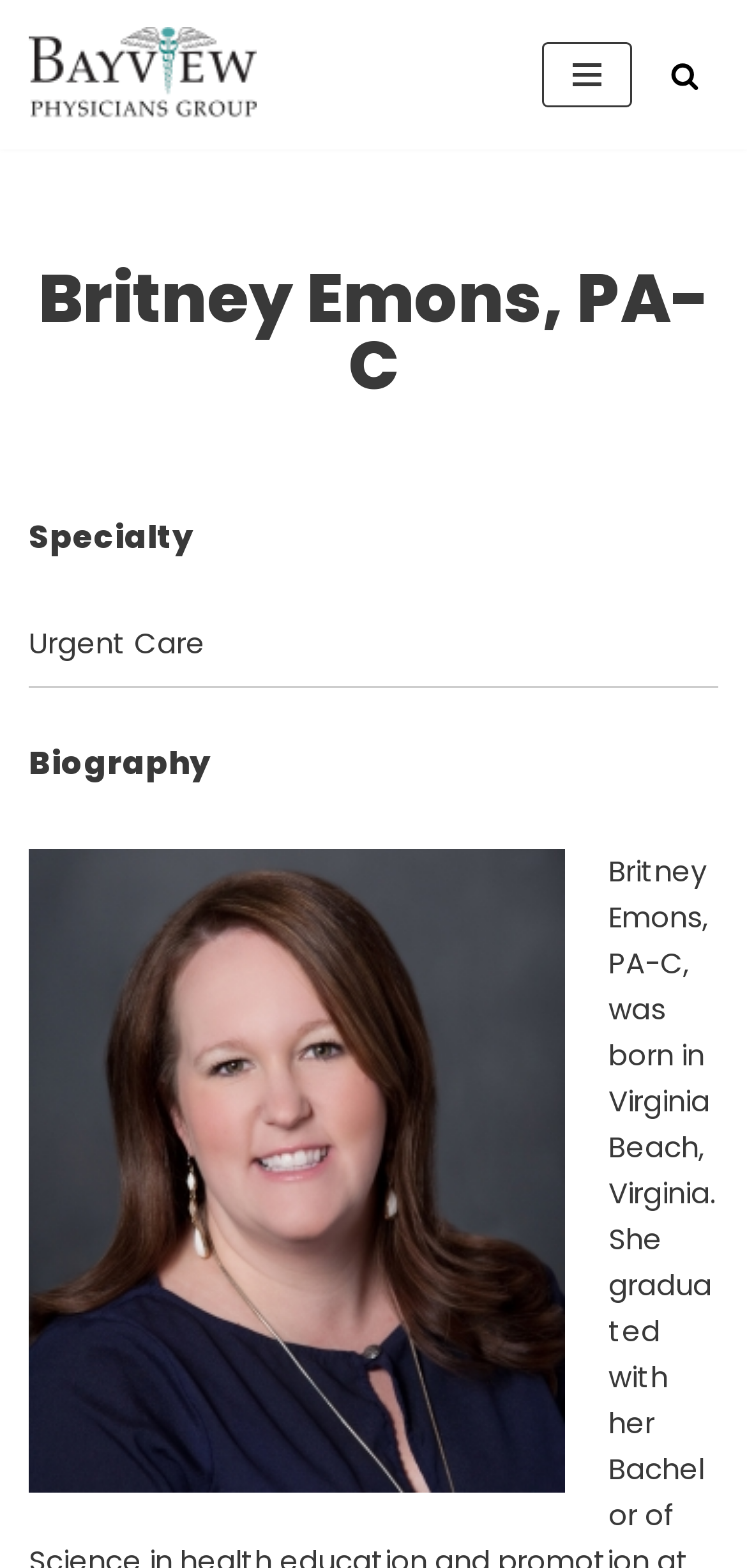Use a single word or phrase to respond to the question:
What is the position of the 'Search' link?

Top right corner